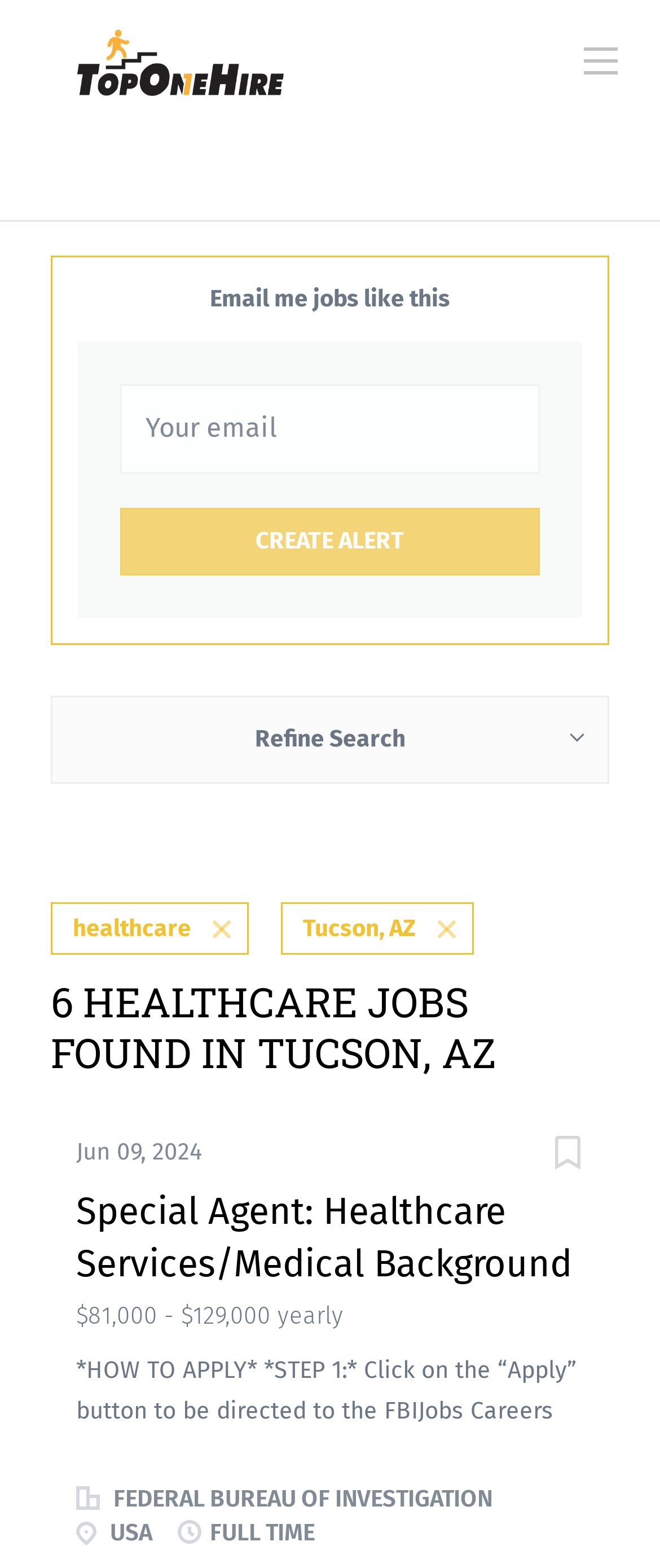Based on the description "Email me jobs like this", find the bounding box of the specified UI element.

[0.077, 0.163, 0.923, 0.218]